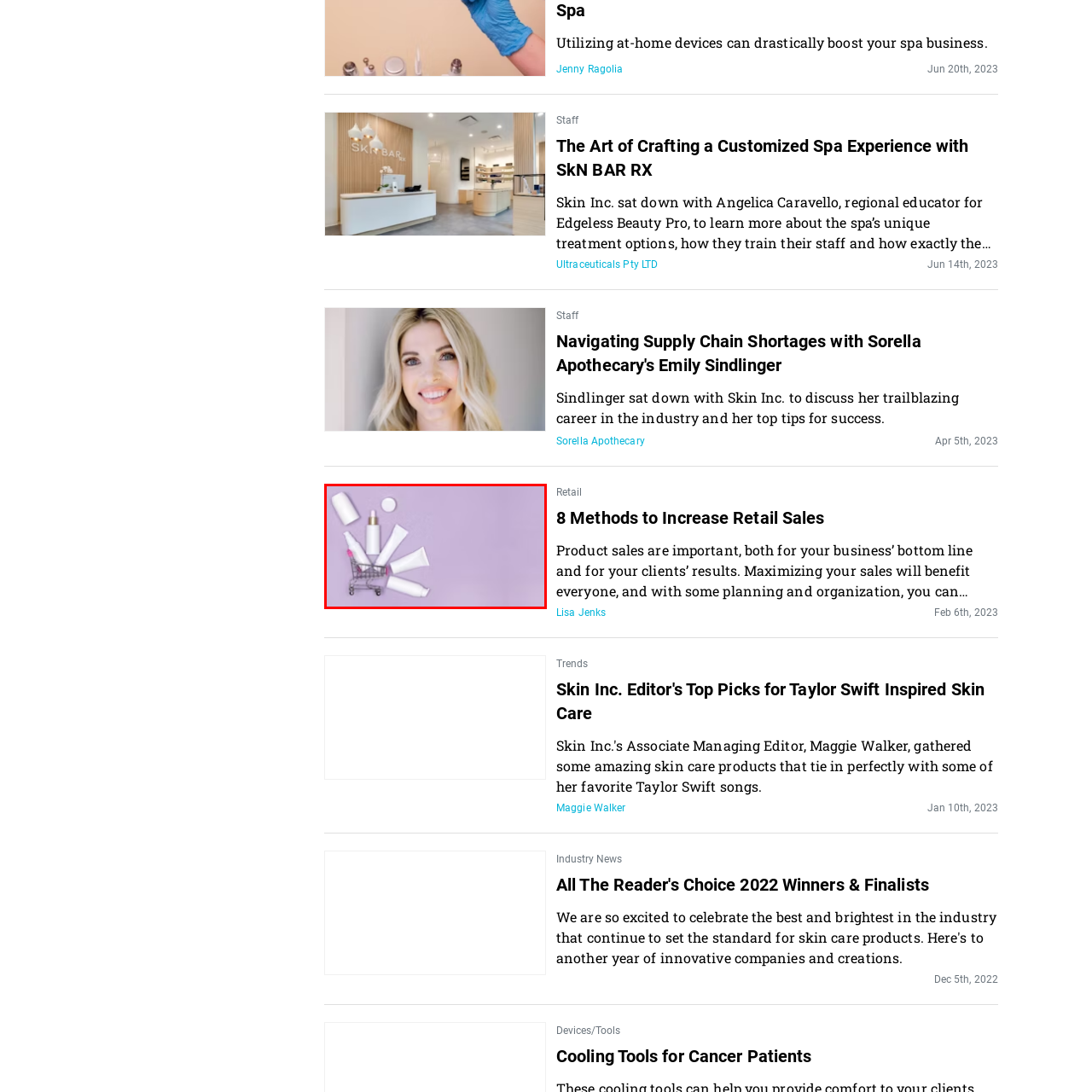What type of products are arranged around the shopping cart?
Pay attention to the image part enclosed by the red bounding box and answer the question using a single word or a short phrase.

Skincare products